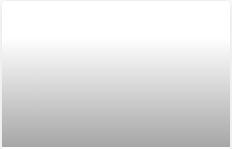Analyze the image and provide a detailed answer to the question: What is the focus of the initiatives discussed in the article?

The focus of the initiatives discussed in the article is the conservation of River Mushagashe, which is emphasized as a crucial waterway that needs to be preserved and utilized effectively for the benefit of local communities.